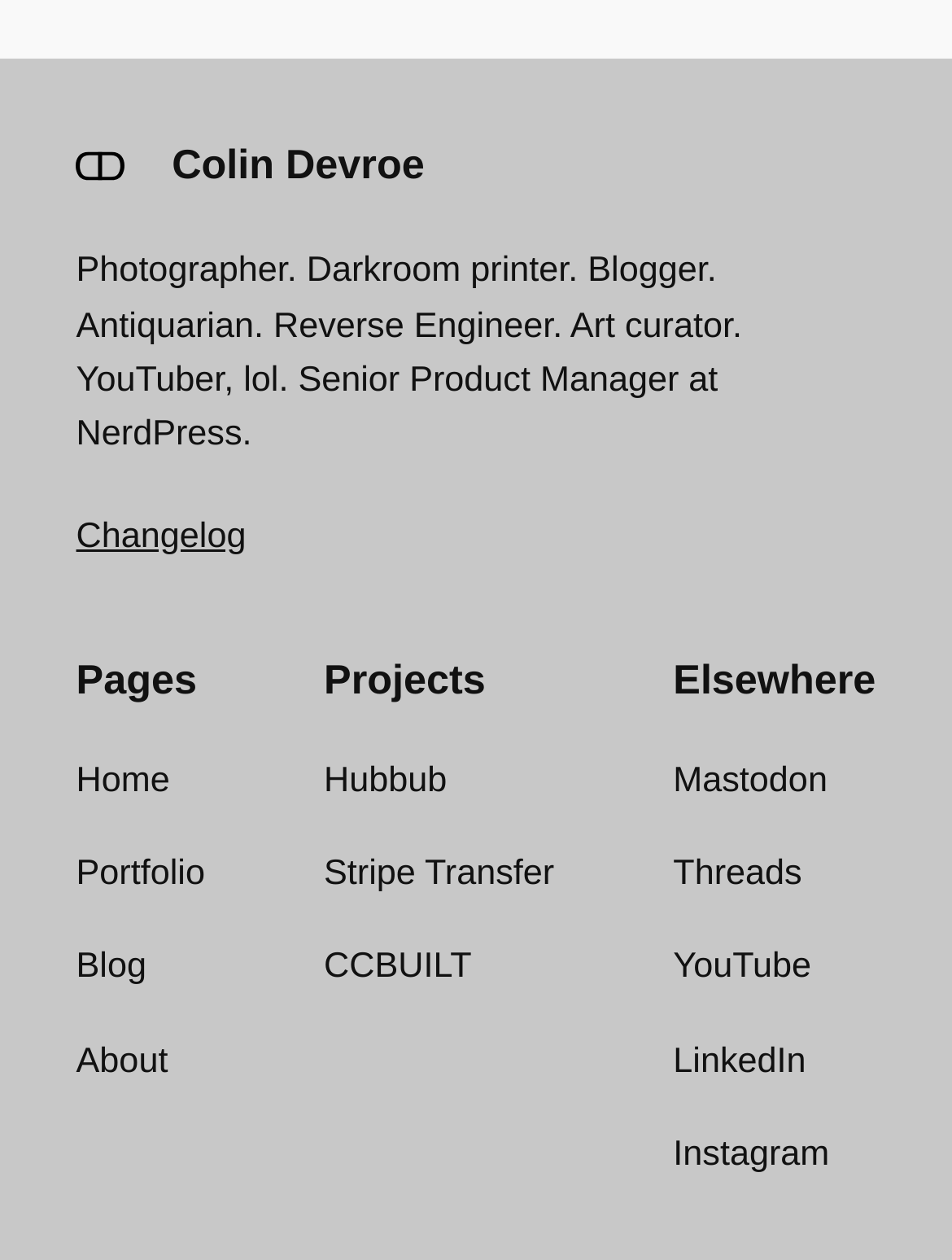Locate the bounding box coordinates of the UI element described by: "YouTube". Provide the coordinates as four float numbers between 0 and 1, formatted as [left, top, right, bottom].

[0.707, 0.747, 0.852, 0.79]